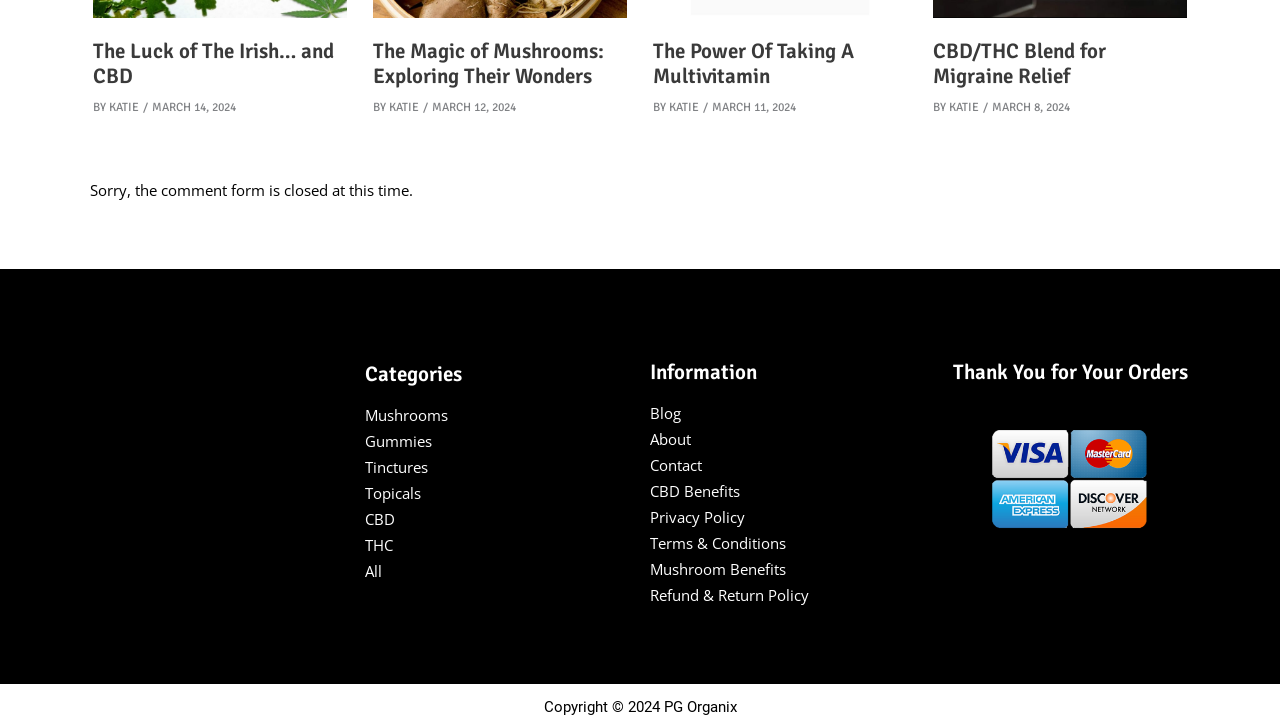Provide the bounding box coordinates for the UI element that is described as: "CBD/THC Blend for Migraine Relief".

[0.729, 0.053, 0.864, 0.124]